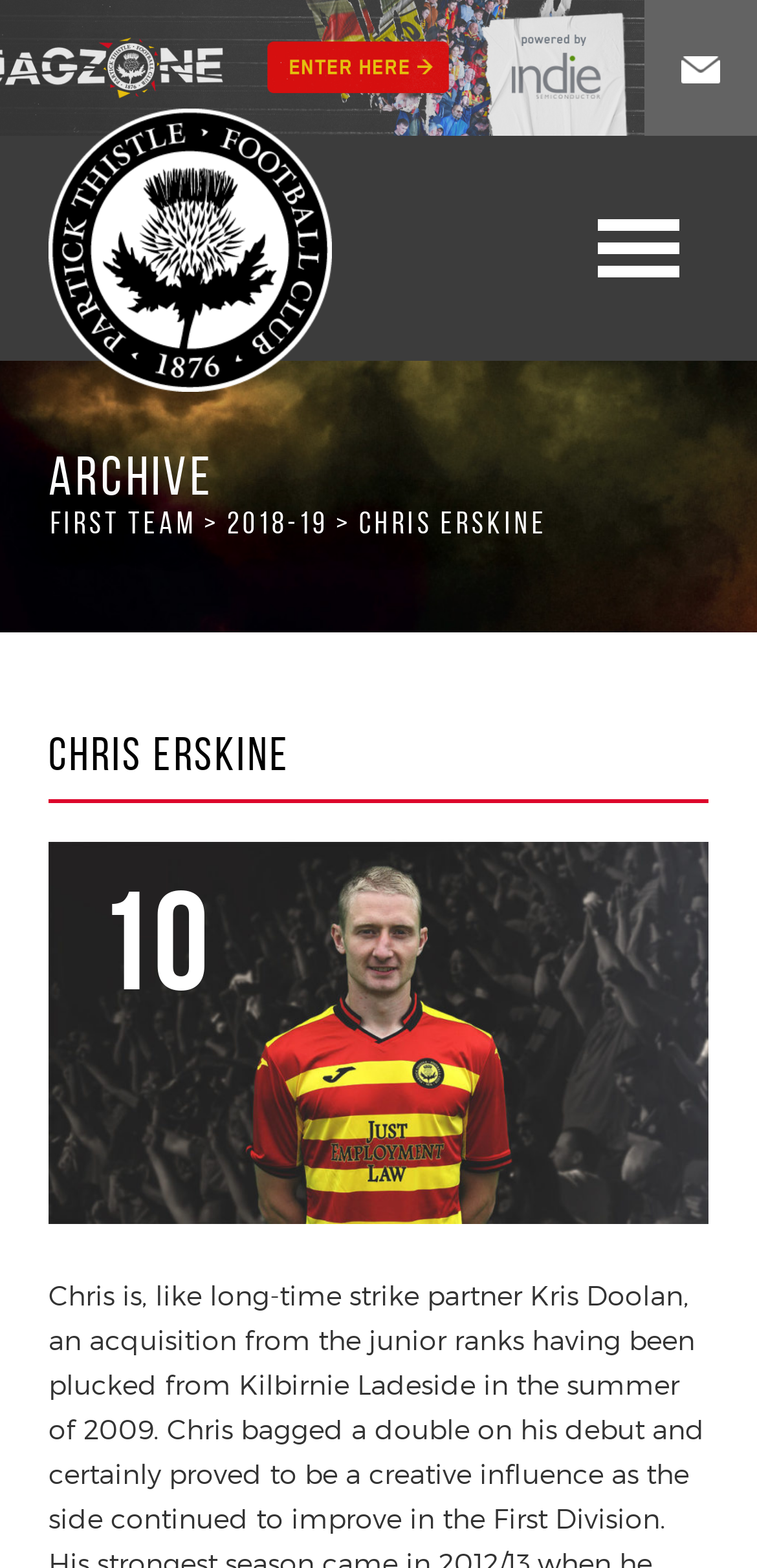What is the section of the website that Chris Erskine's profile belongs to?
Look at the image and construct a detailed response to the question.

The section of the website that Chris Erskine's profile belongs to can be found in the static text element, which is 'ARCHIVE'. This text indicates that Chris Erskine's profile is part of the archive section of the website.